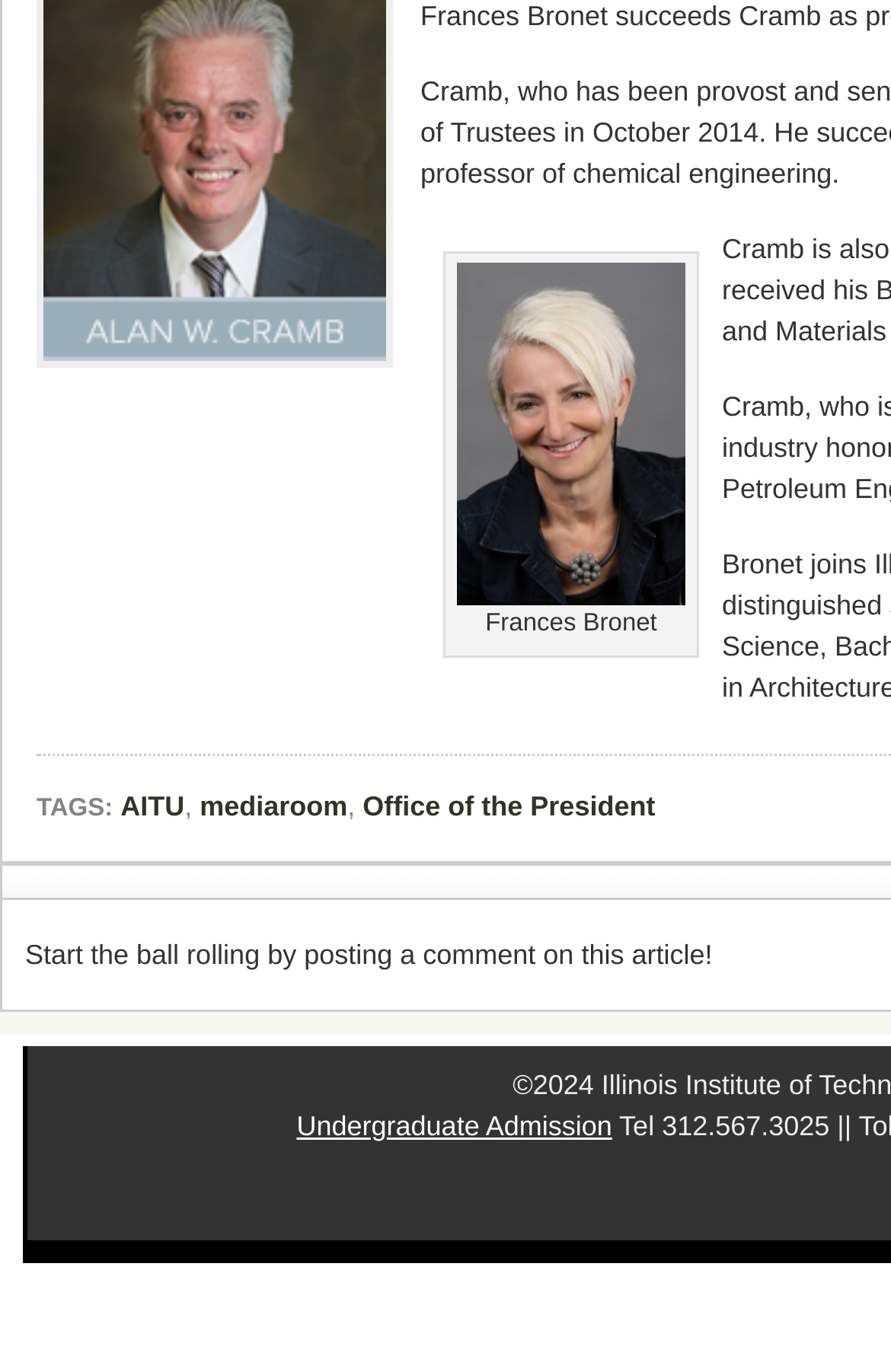Locate the UI element described by mediaroom and provide its bounding box coordinates. Use the format (top-left x, top-left y, bottom-right x, bottom-right y) with all values as floating point numbers between 0 and 1.

[0.224, 0.576, 0.39, 0.602]